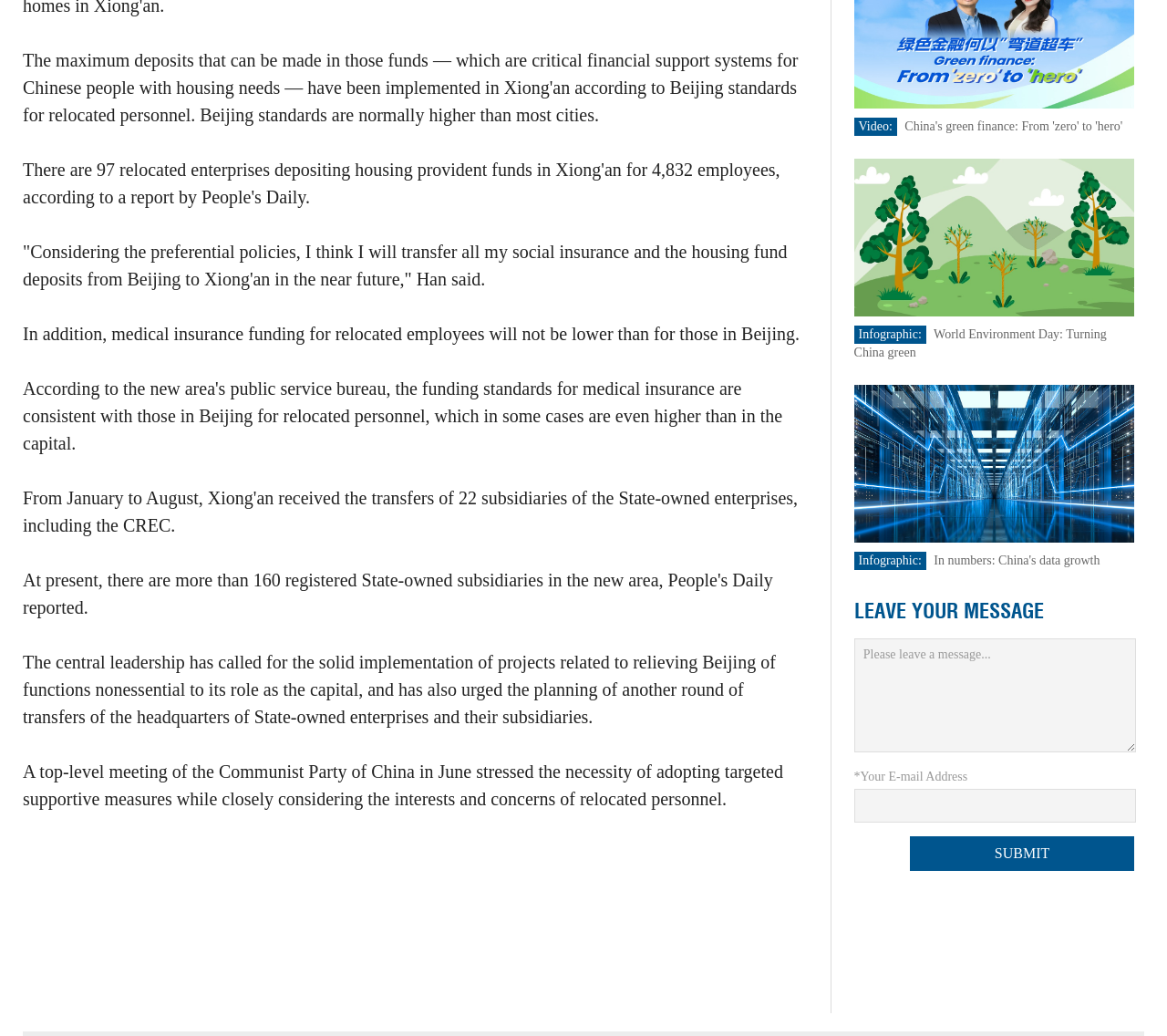Please pinpoint the bounding box coordinates for the region I should click to adhere to this instruction: "Leave a message in the text box".

[0.732, 0.616, 0.973, 0.727]